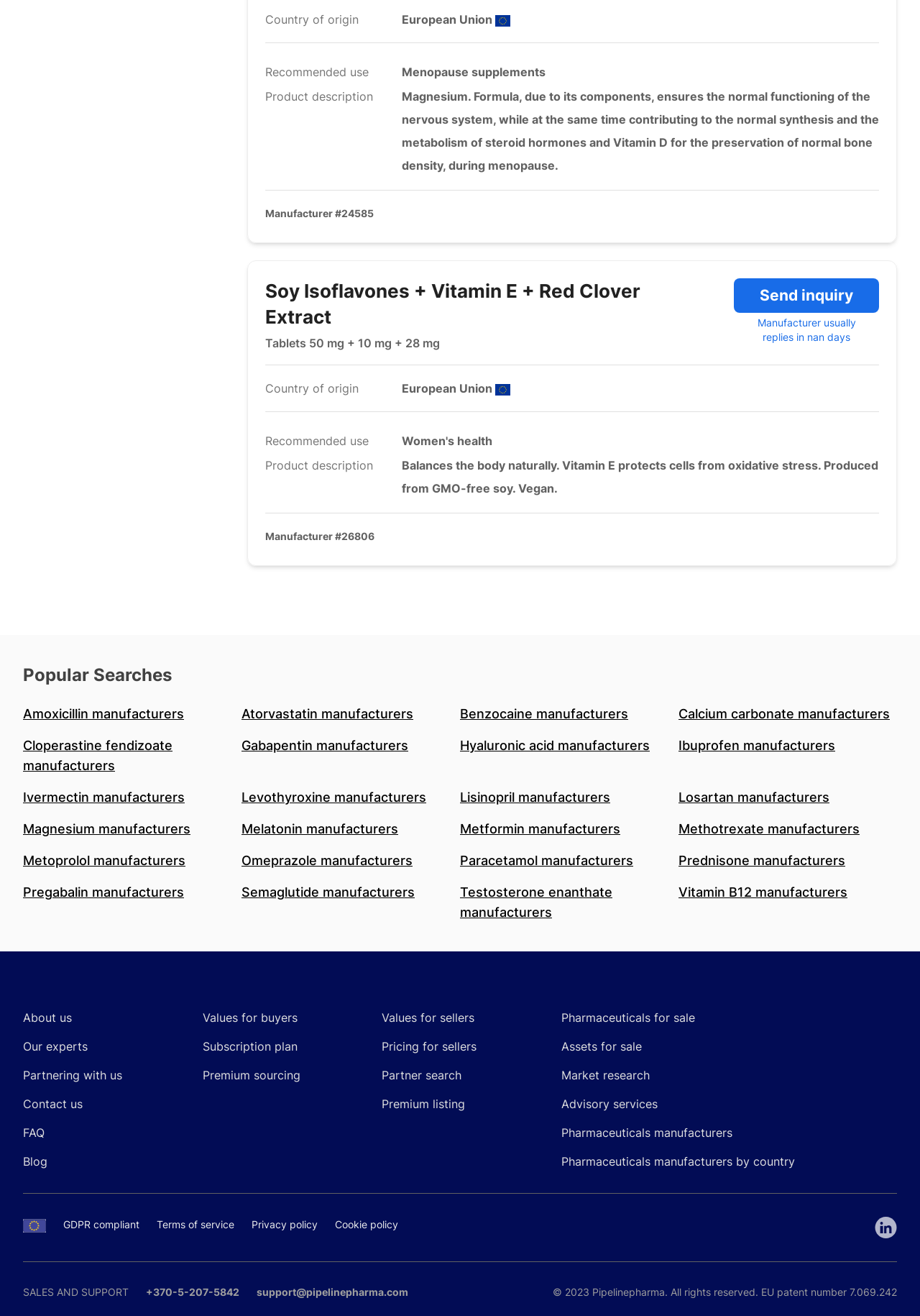Use a single word or phrase to answer the following:
What is the name of the company behind the webpage?

Pipelinepharma